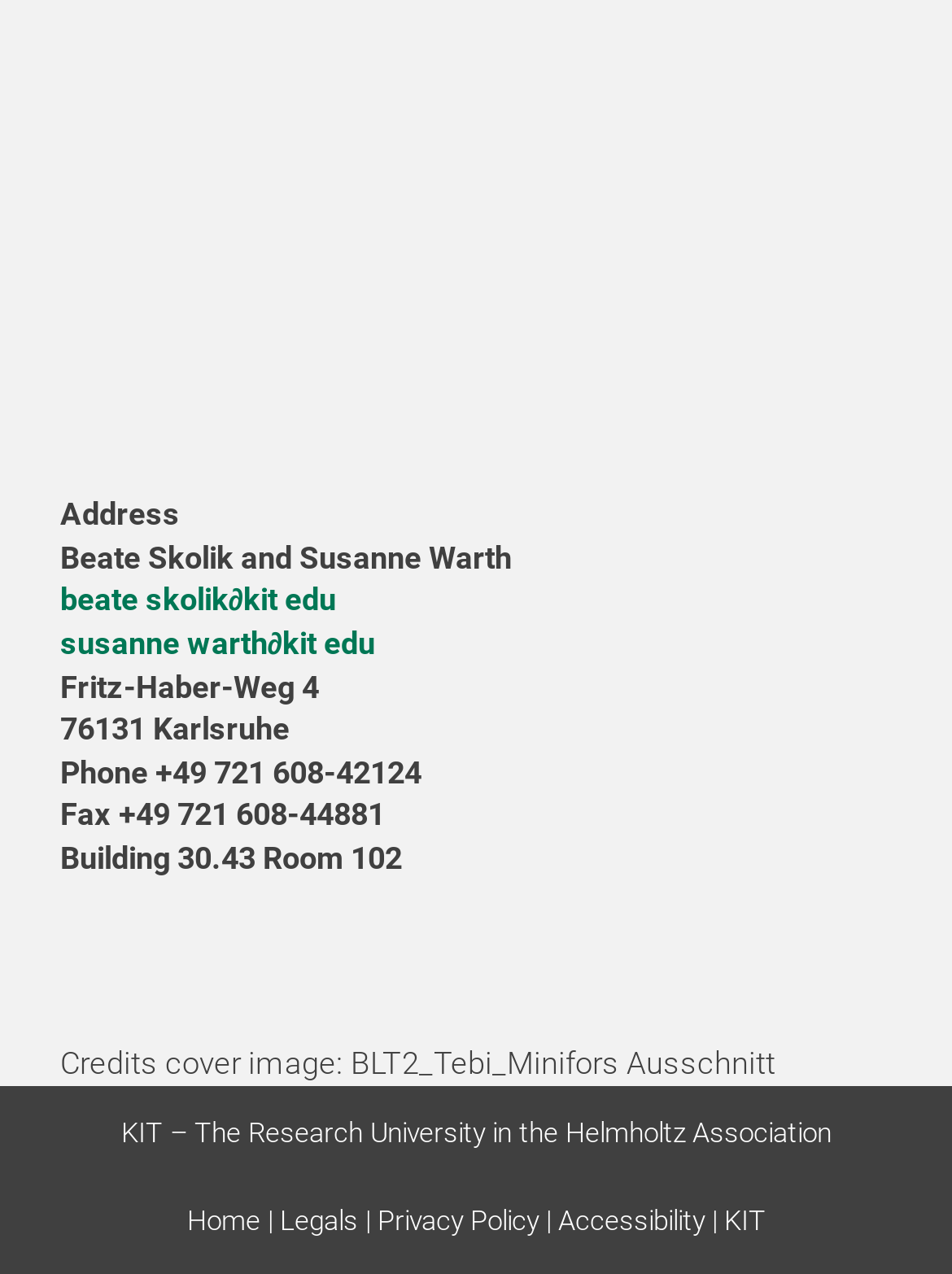What is the address of Beate Skolik and Susanne Warth?
Based on the image, give a concise answer in the form of a single word or short phrase.

Fritz-Haber-Weg 4, 76131 Karlsruhe